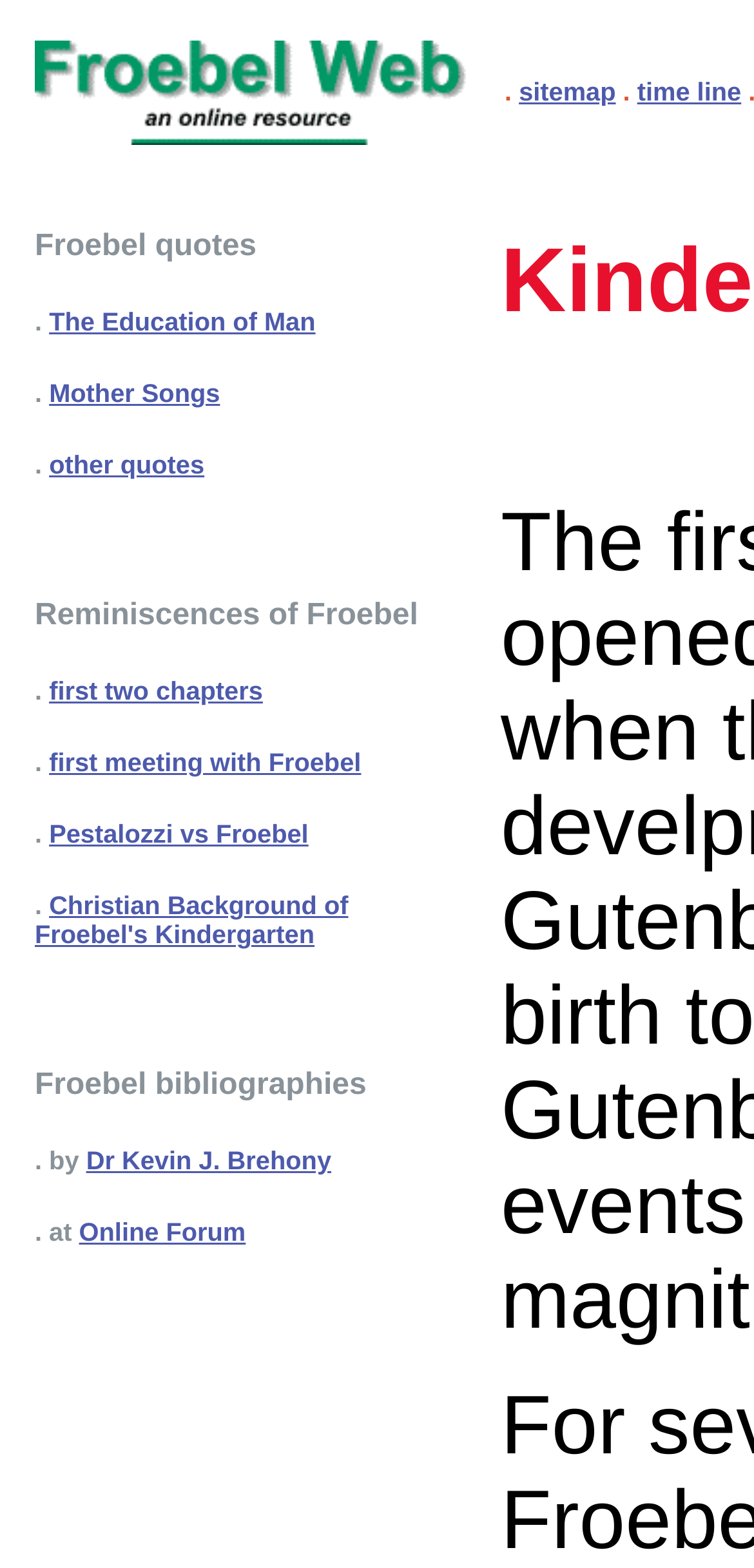What is the name of the website?
Using the image, provide a concise answer in one word or a short phrase.

Froebel Web